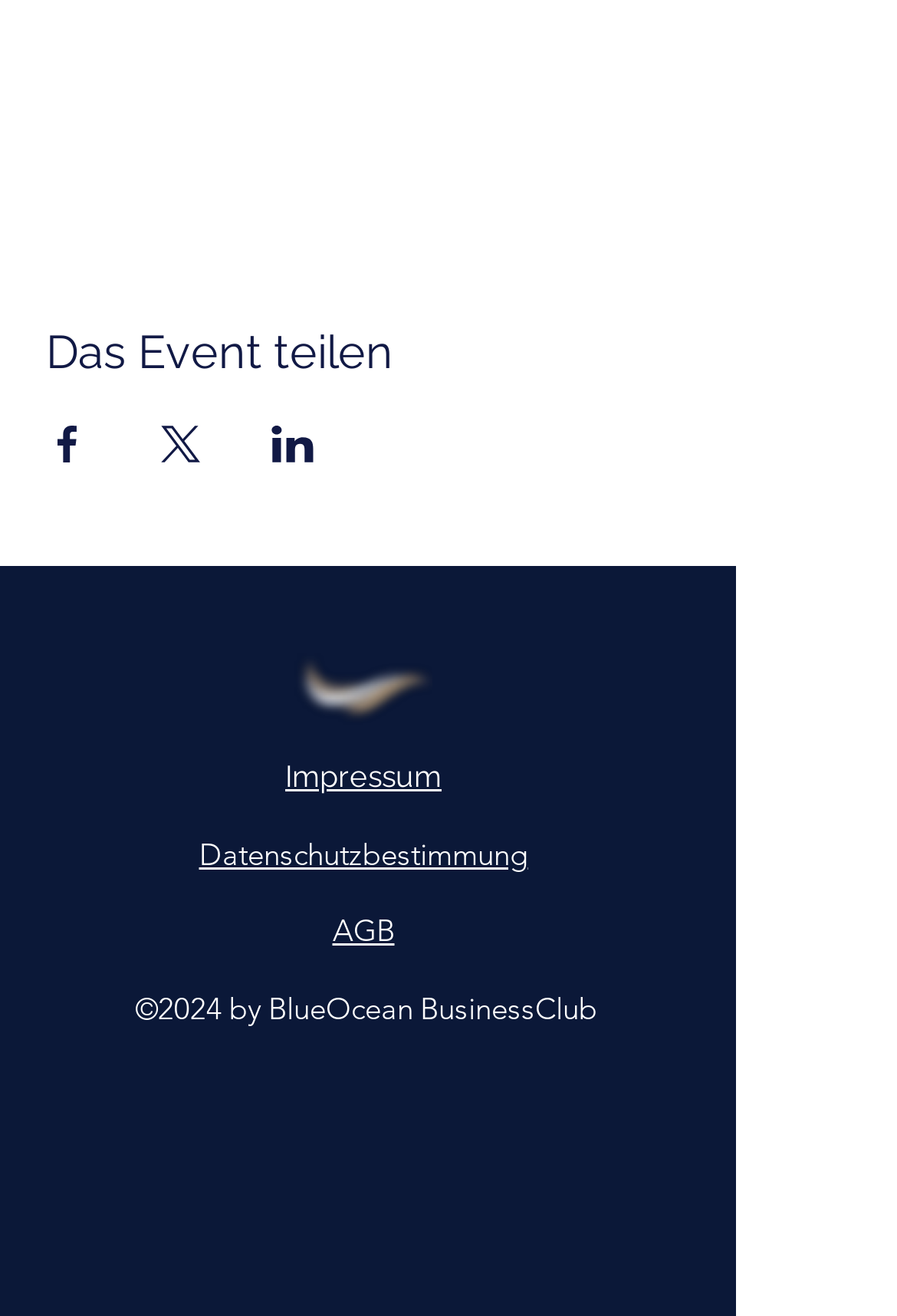How many links are available in the Social Bar?
Using the information from the image, provide a comprehensive answer to the question.

I counted the number of link elements within the list element with the description 'Social Bar', which are Facebook, Instagram, and LinkedIn.